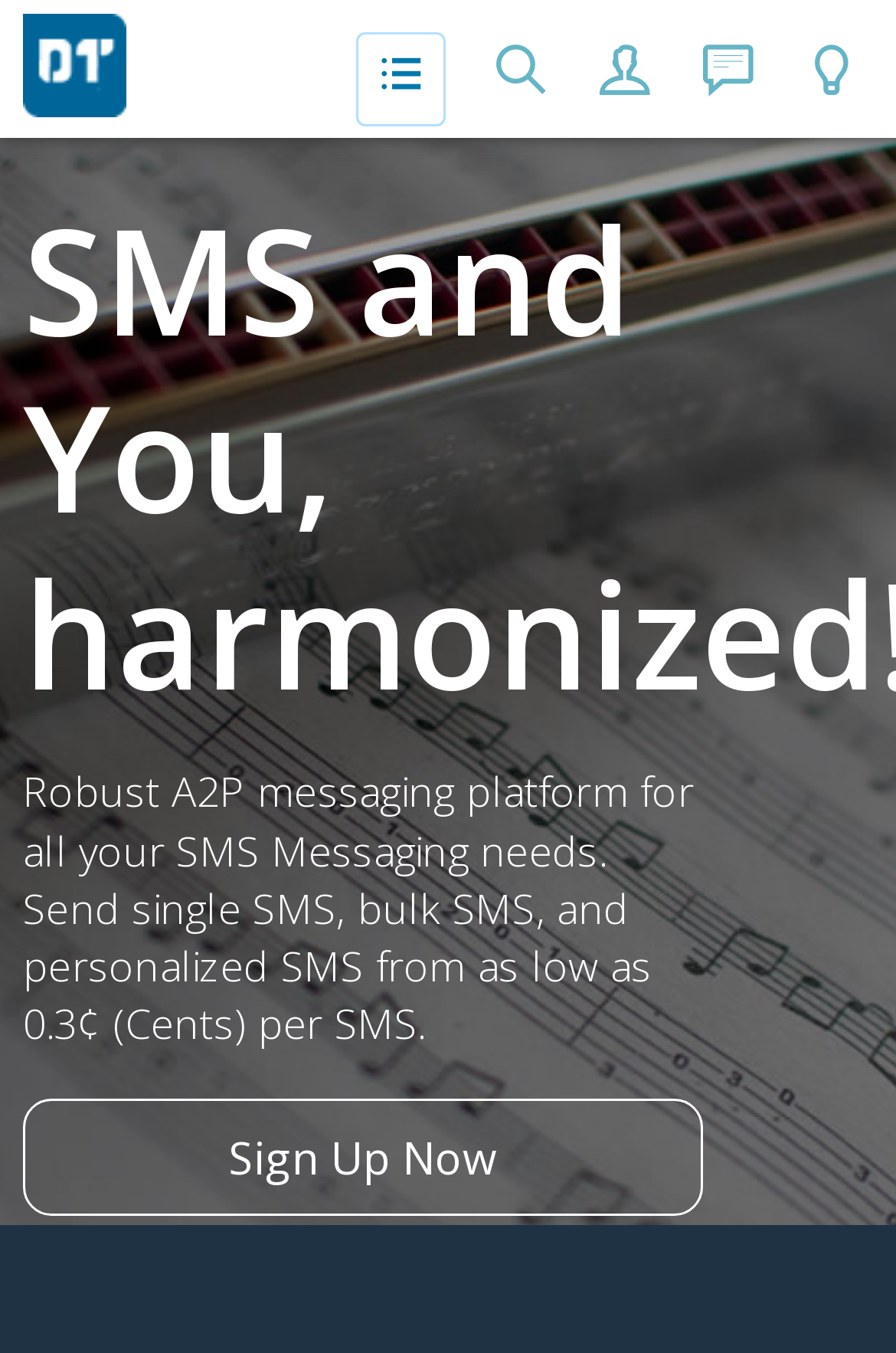Provide the bounding box for the UI element matching this description: "title="Webservices Portal Login"".

[0.638, 0.031, 0.754, 0.078]